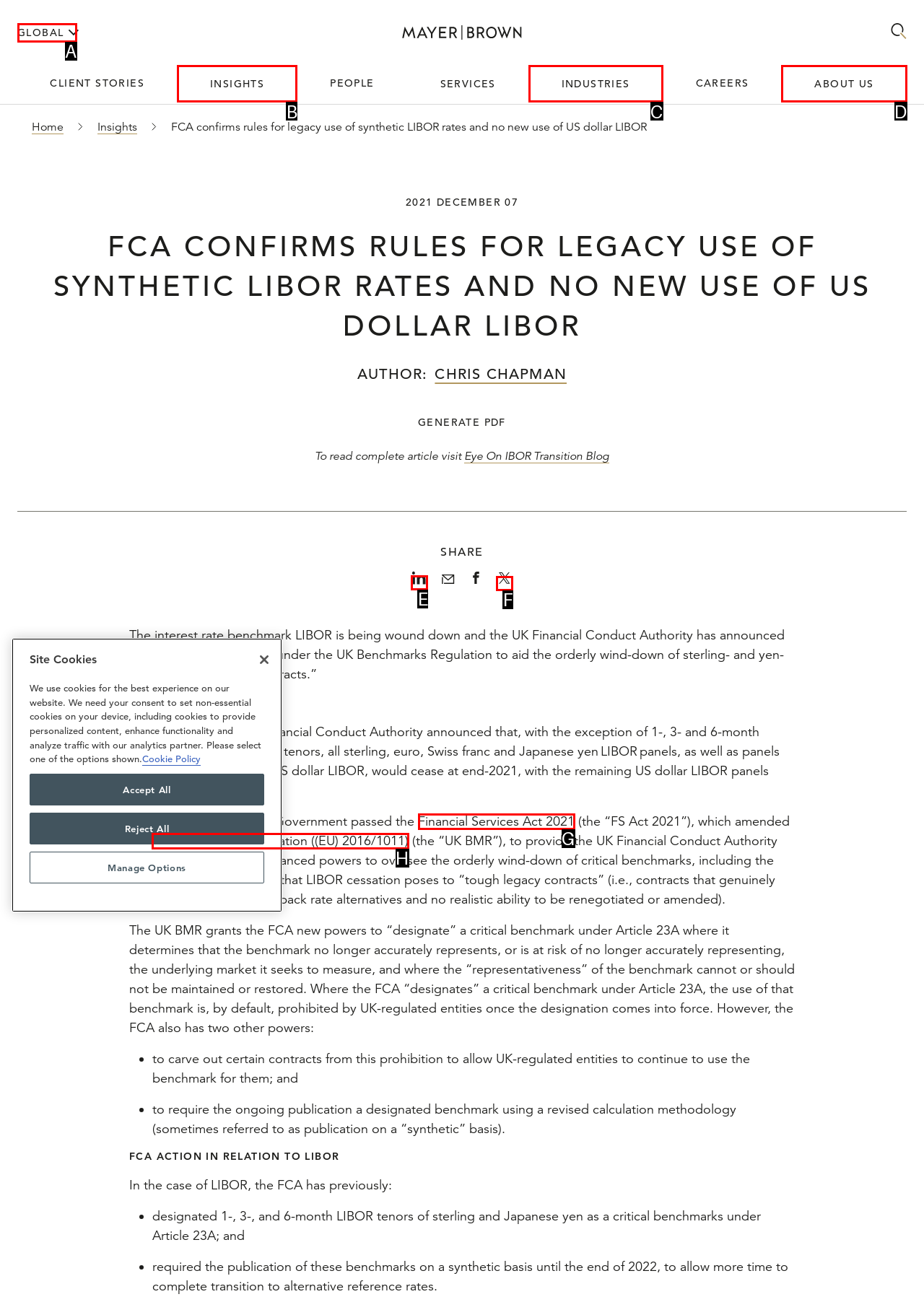Match the element description to one of the options: About Us
Respond with the corresponding option's letter.

D